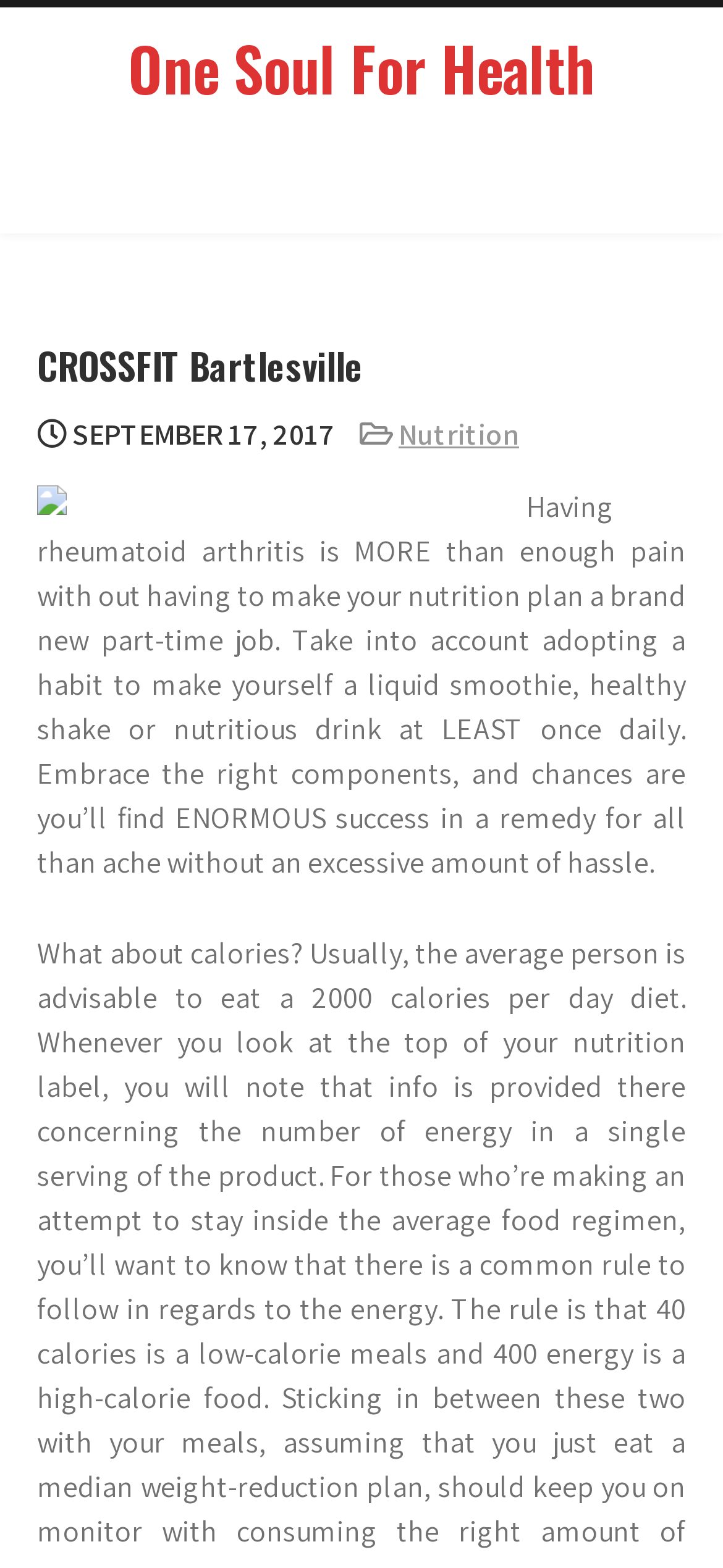Please answer the following question using a single word or phrase: 
How many images are on the webpage?

1